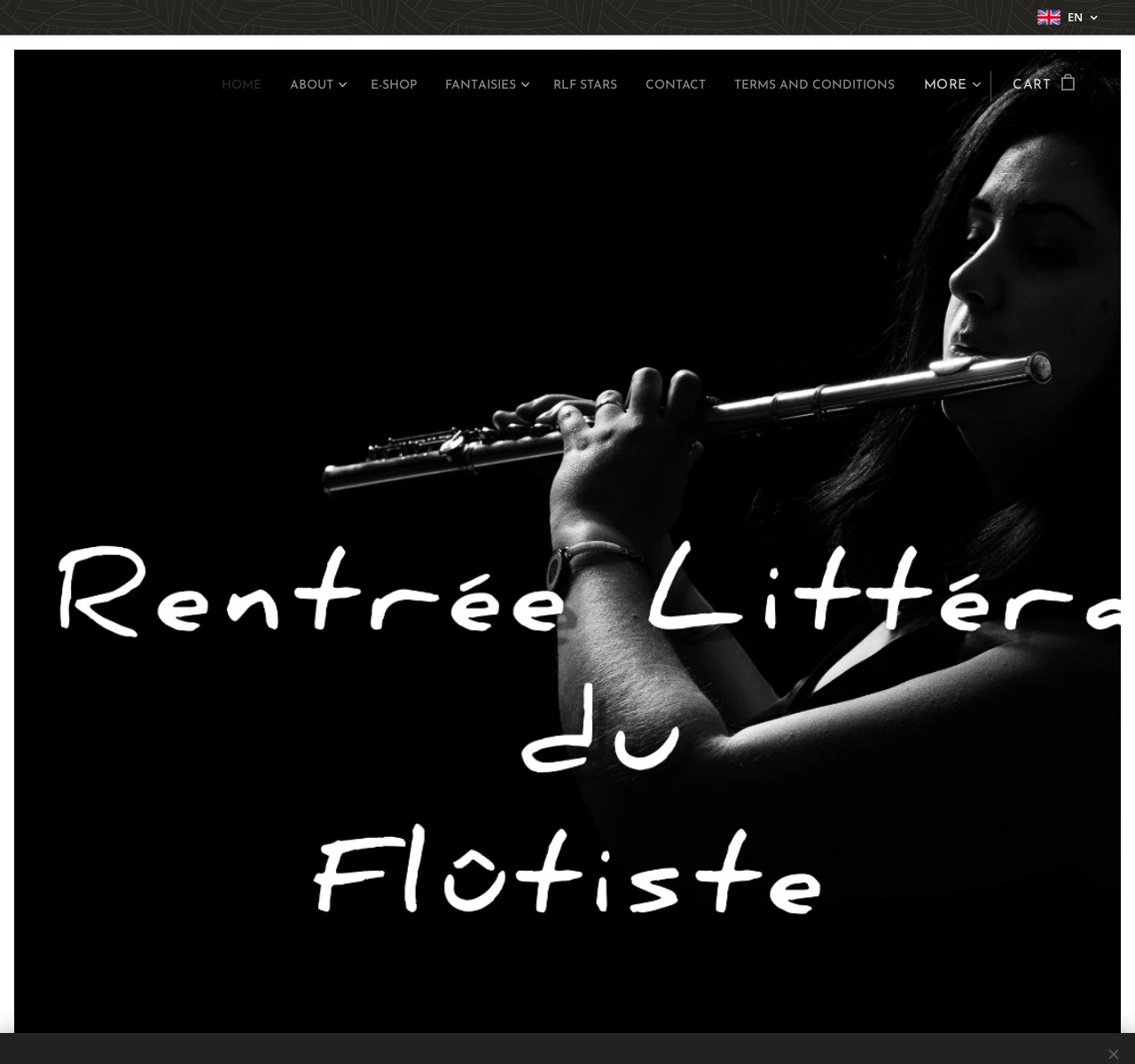Identify the bounding box coordinates of the area that should be clicked in order to complete the given instruction: "go to home page". The bounding box coordinates should be four float numbers between 0 and 1, i.e., [left, top, right, bottom].

[0.117, 0.059, 0.173, 0.101]